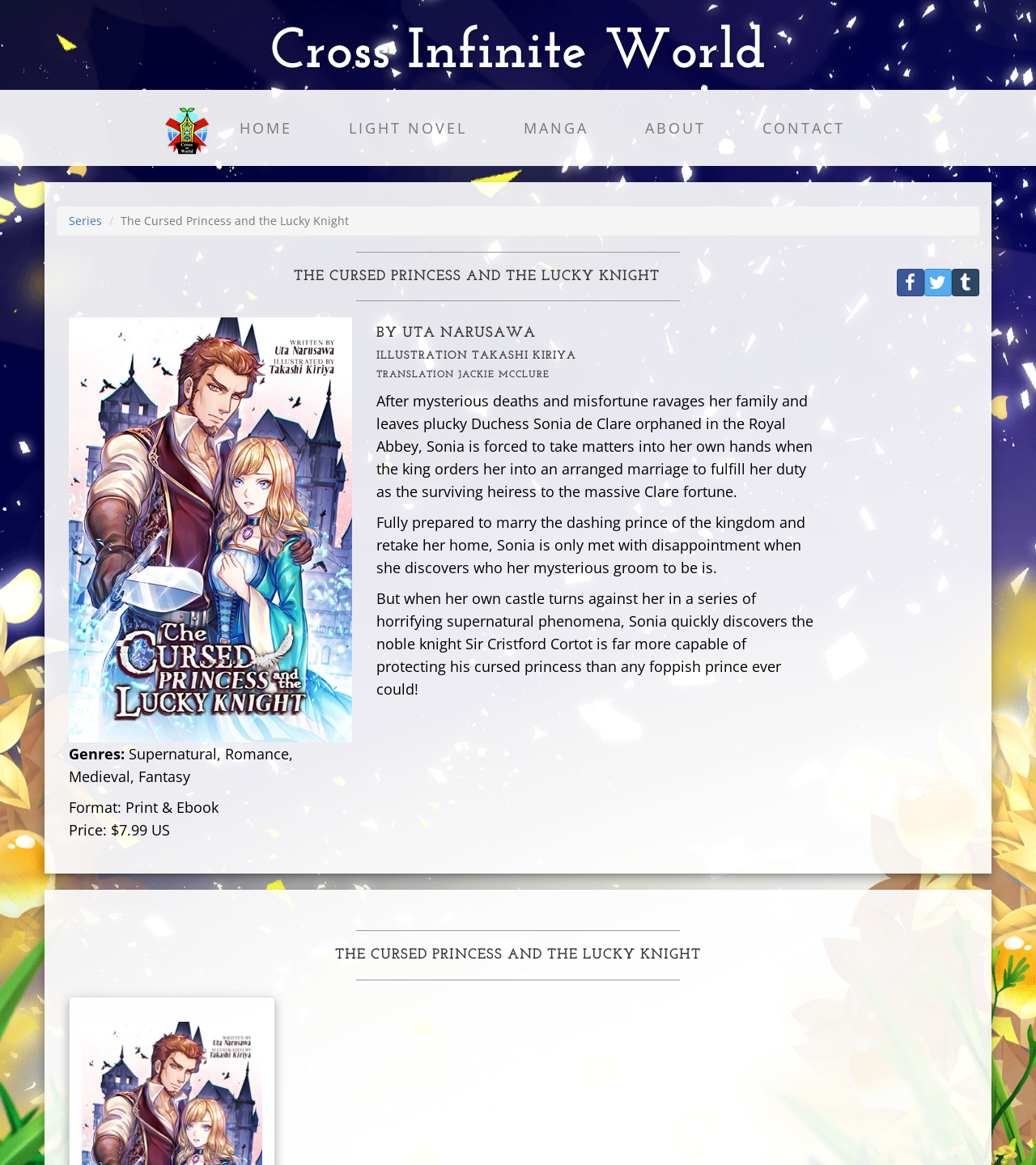Identify the bounding box coordinates of the element to click to follow this instruction: 'Check the price of the book'. Ensure the coordinates are four float values between 0 and 1, provided as [left, top, right, bottom].

[0.066, 0.704, 0.164, 0.721]